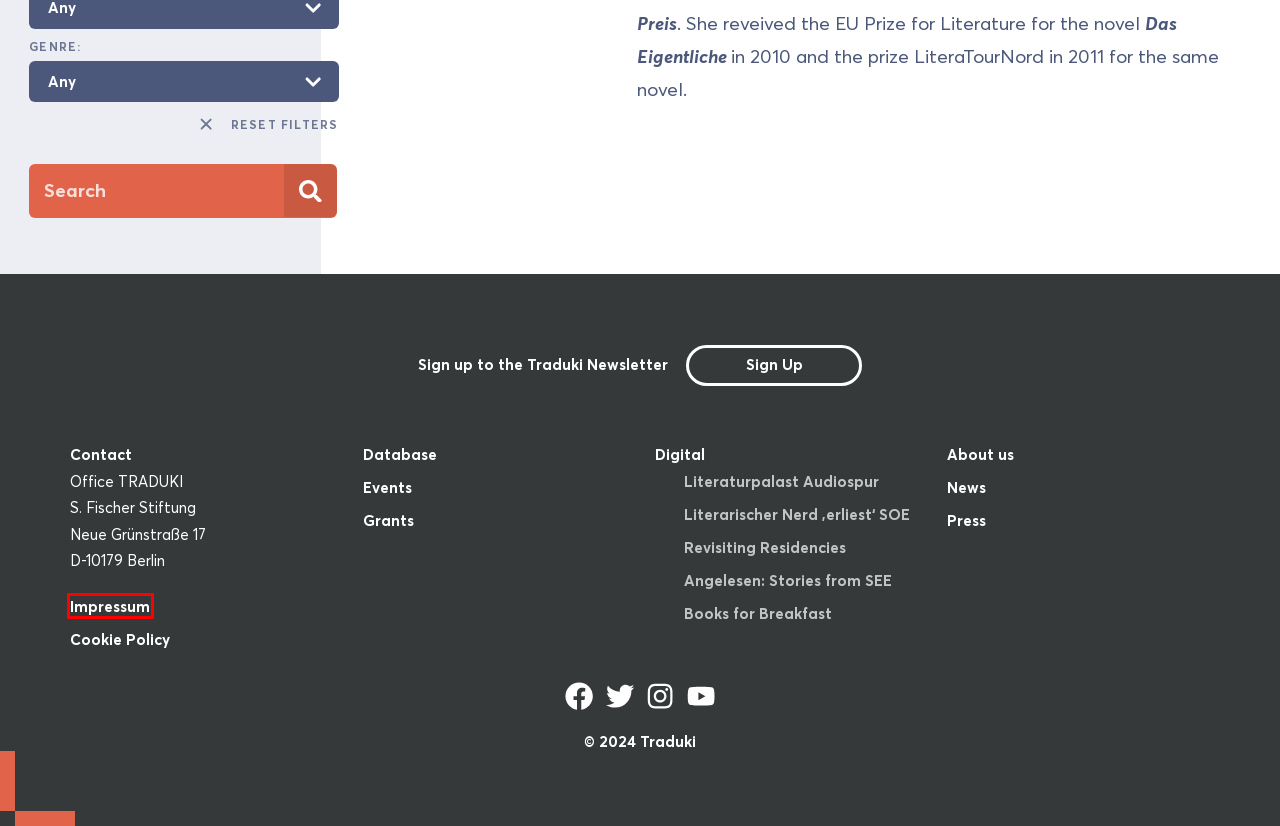Please examine the screenshot provided, which contains a red bounding box around a UI element. Select the webpage description that most accurately describes the new page displayed after clicking the highlighted element. Here are the candidates:
A. Books for Breakfast | Traduki
B. Revisiting Residencies | Traduki
C. Cookie Policy for Traduki | Traduki
D. Literarischer Nerd ‚erliest‘ Südosteuropa | Traduki
E. Literaturpalast Audiospur | Traduki
F. Impressum | Traduki
G. Traduki
H. Angelesen: Stories from Southeast Europe | Traduki

F